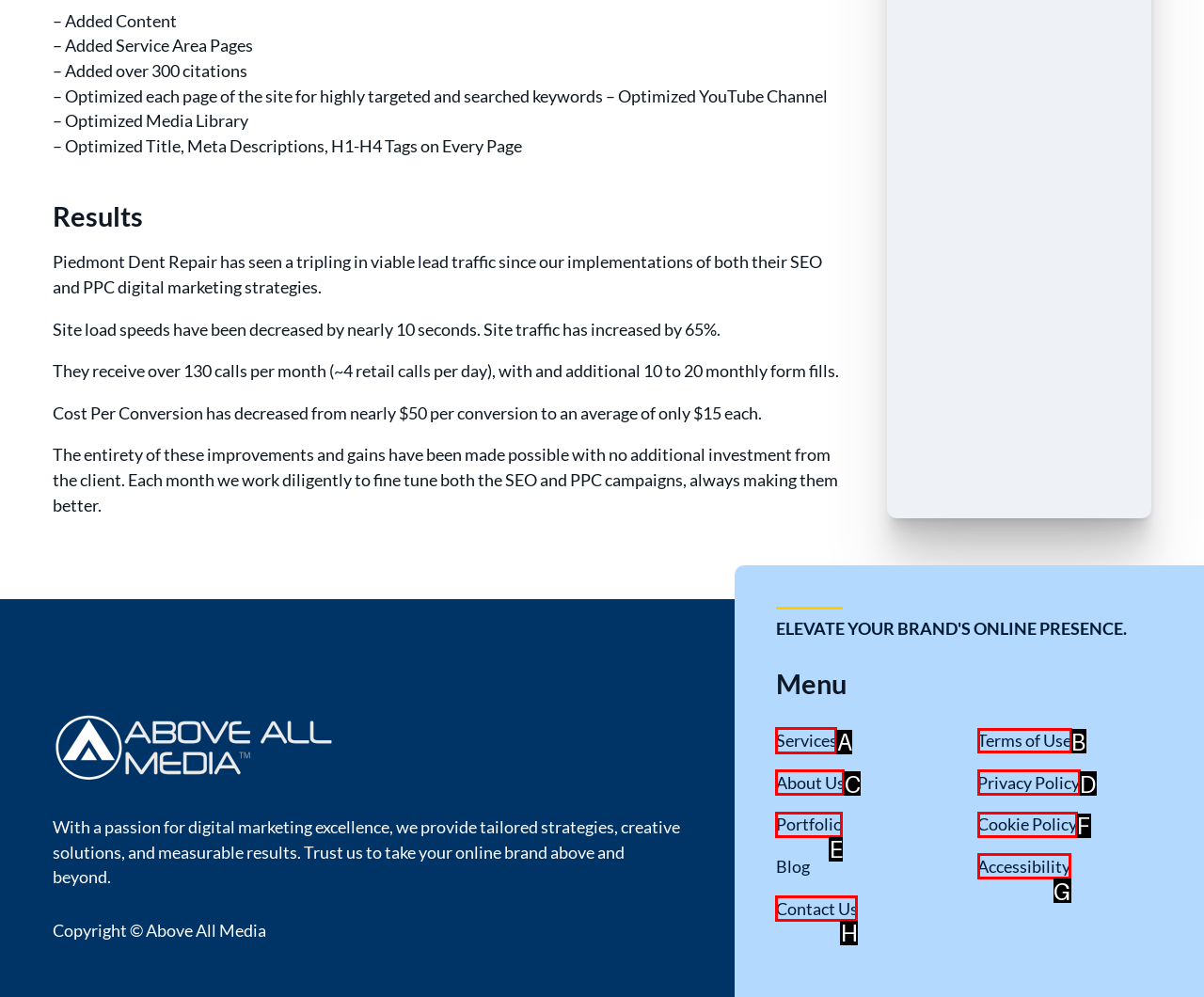Find the HTML element to click in order to complete this task: Click on 'Services'
Answer with the letter of the correct option.

A